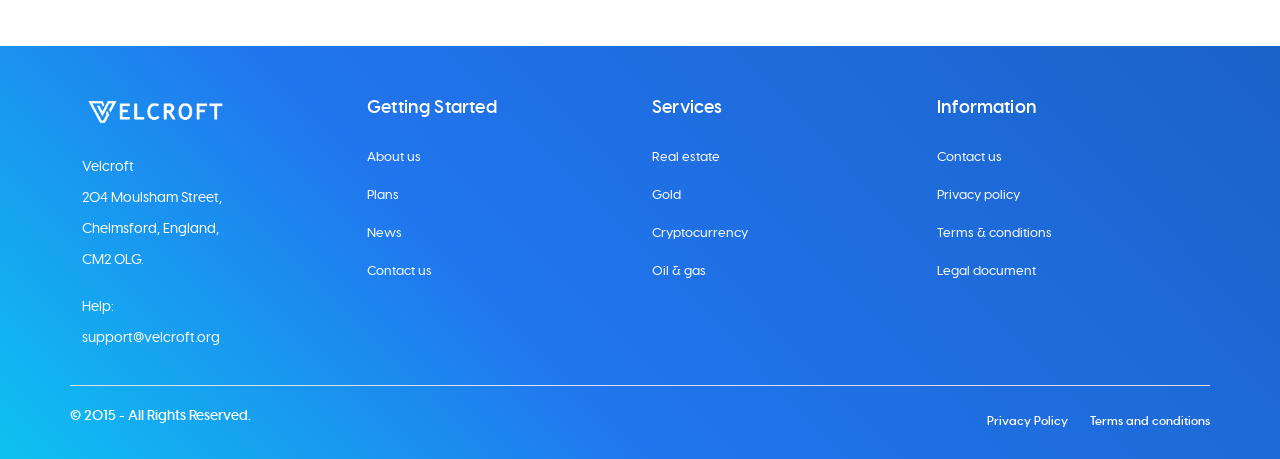Identify the bounding box coordinates for the UI element described as: "parent_node: Velcroft".

[0.064, 0.205, 0.268, 0.288]